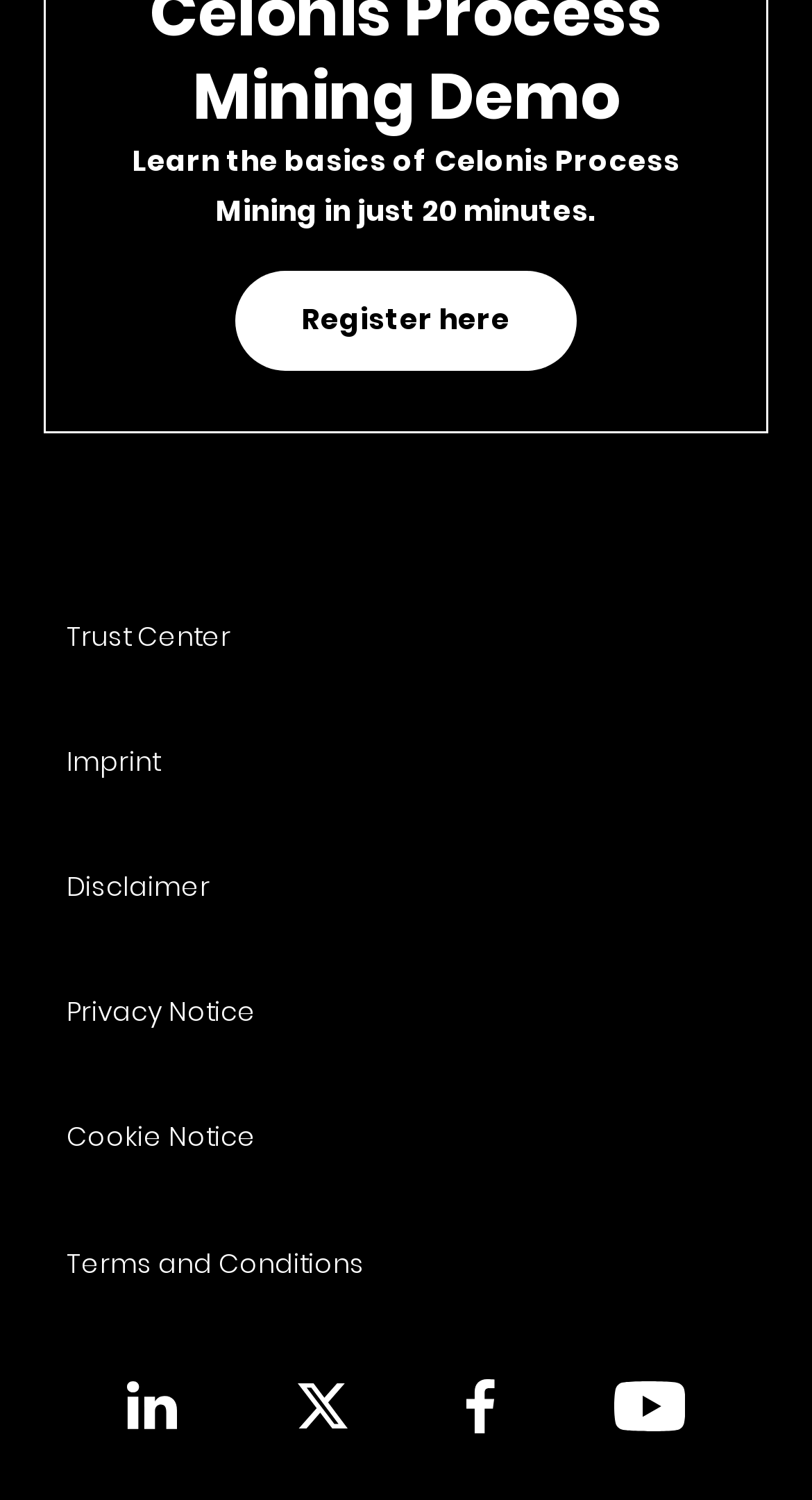What is the estimated time to learn Celonis Process Mining?
Answer with a single word or phrase, using the screenshot for reference.

20 minutes